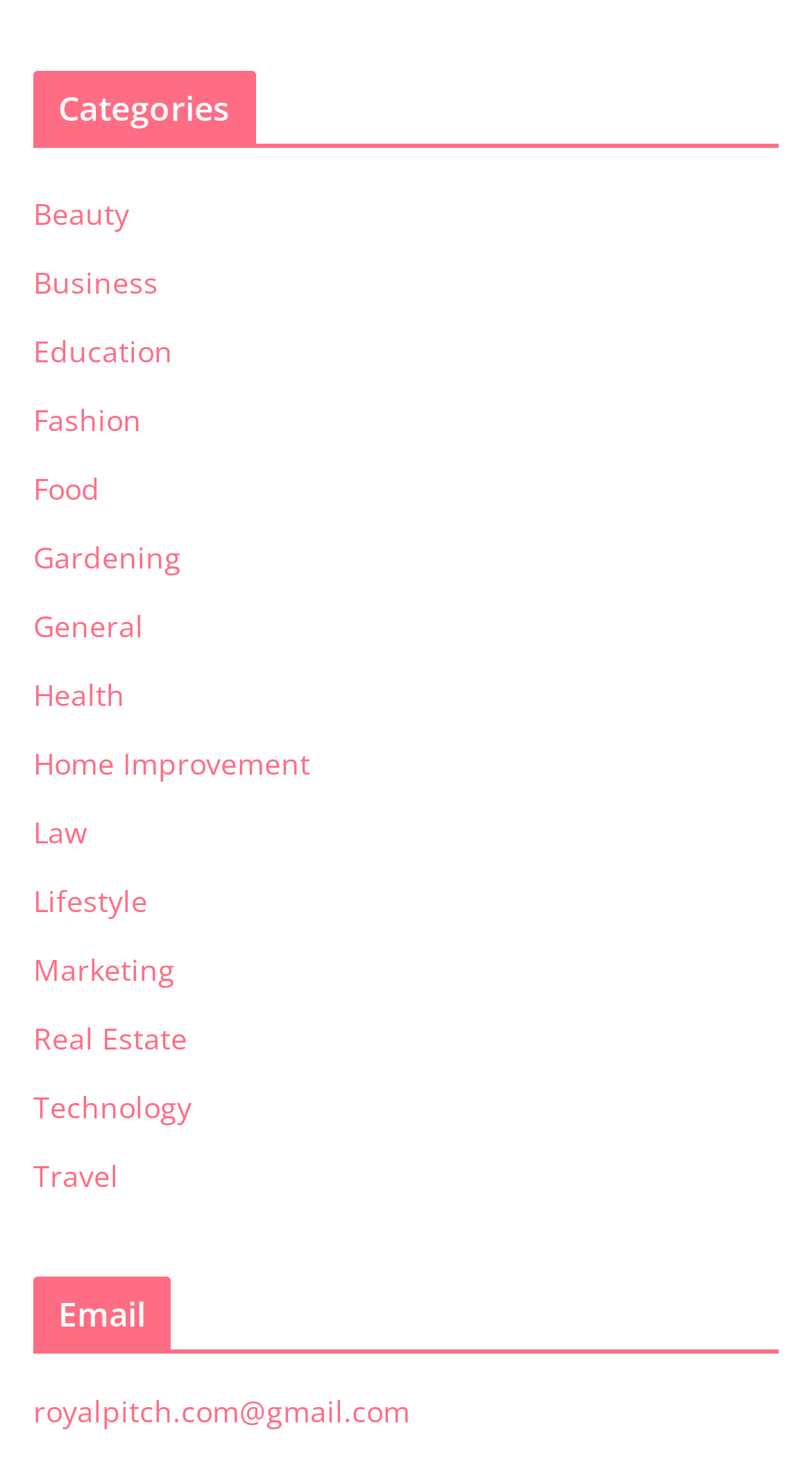How many sections are there on the webpage?
Provide an in-depth and detailed explanation in response to the question.

I analyzed the webpage structure and found that there are two main sections: one for categories and another for email, each with its own heading.